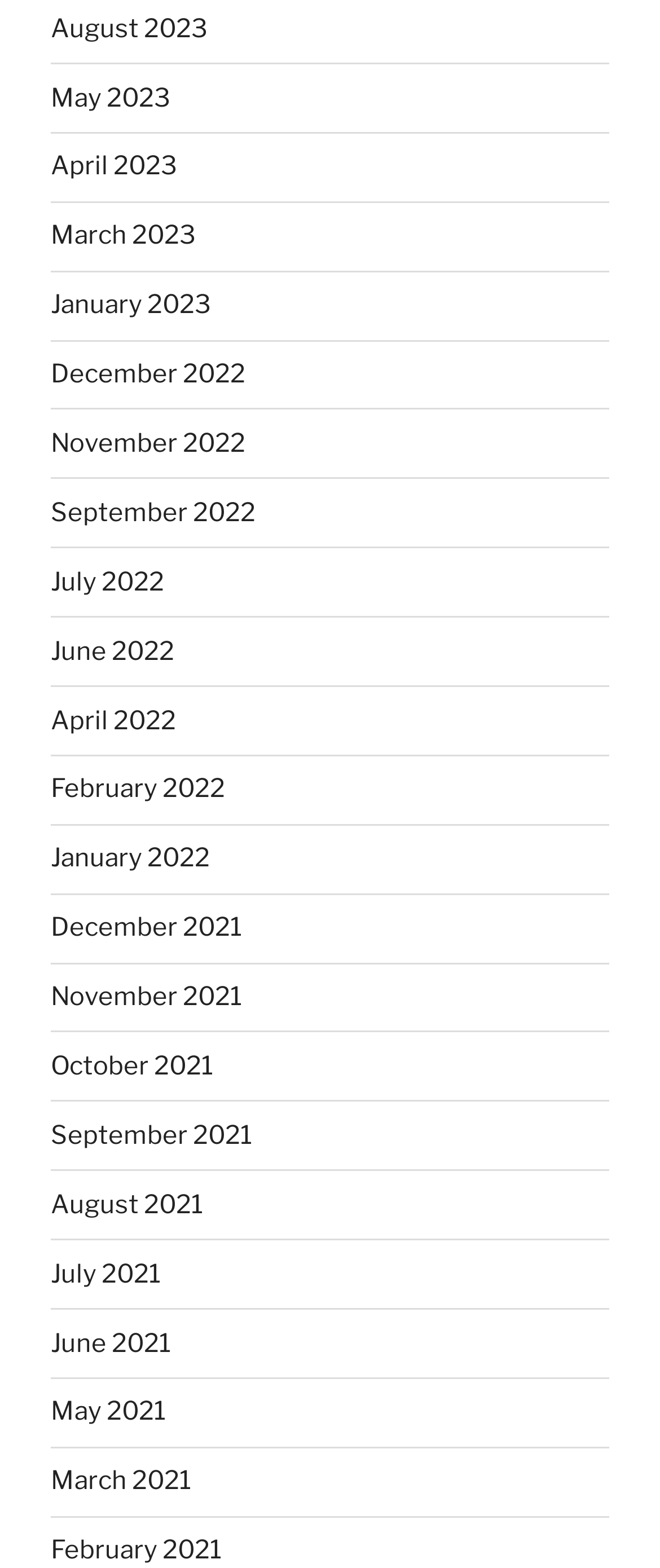Look at the image and answer the question in detail:
Are the months listed in chronological order?

I examined the list of links and found that the months are listed in descending order, with the most recent month at the top and the earliest month at the bottom. This suggests that the months are listed in chronological order.